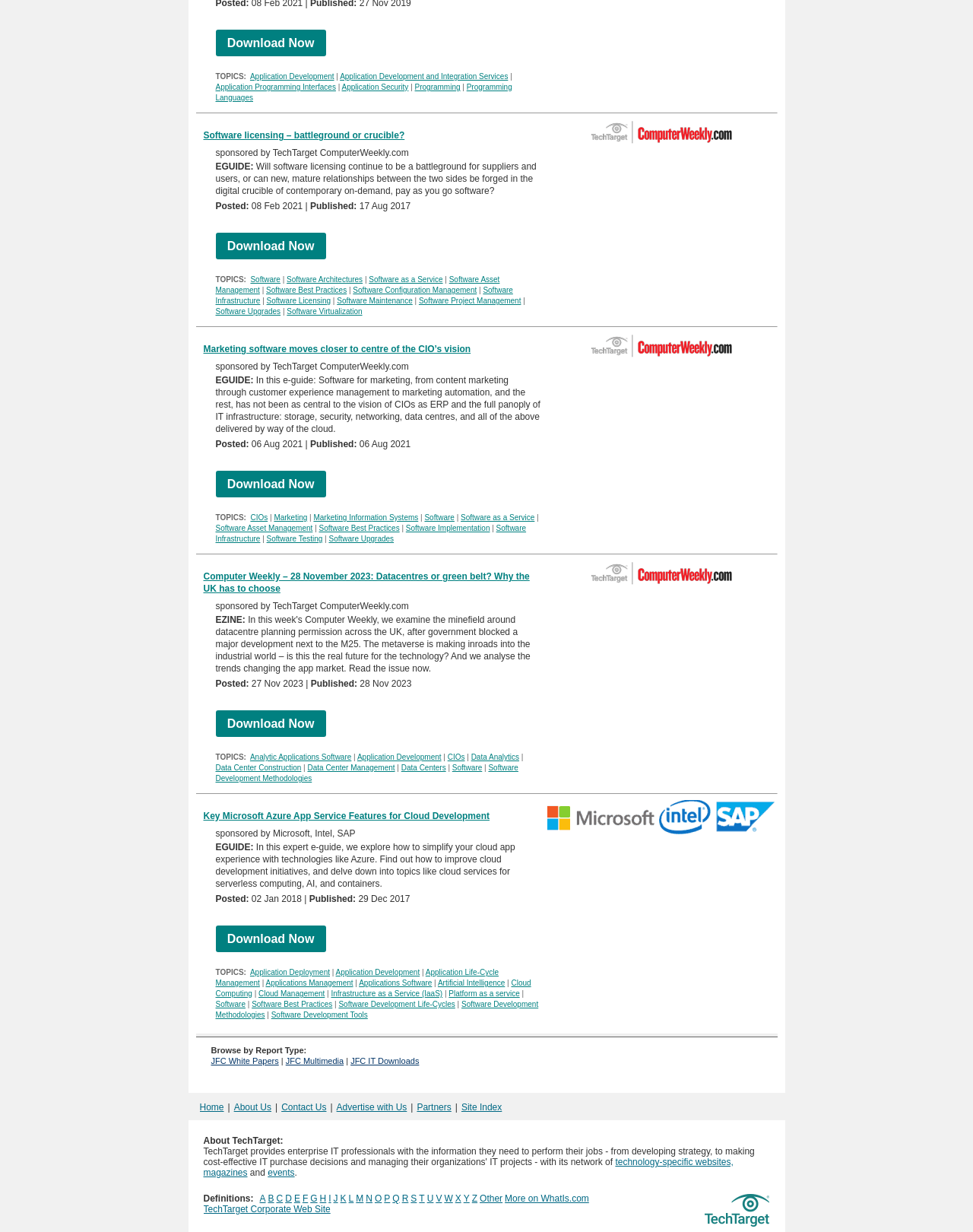Respond with a single word or phrase for the following question: 
What is the topic of the third article?

Datacentres